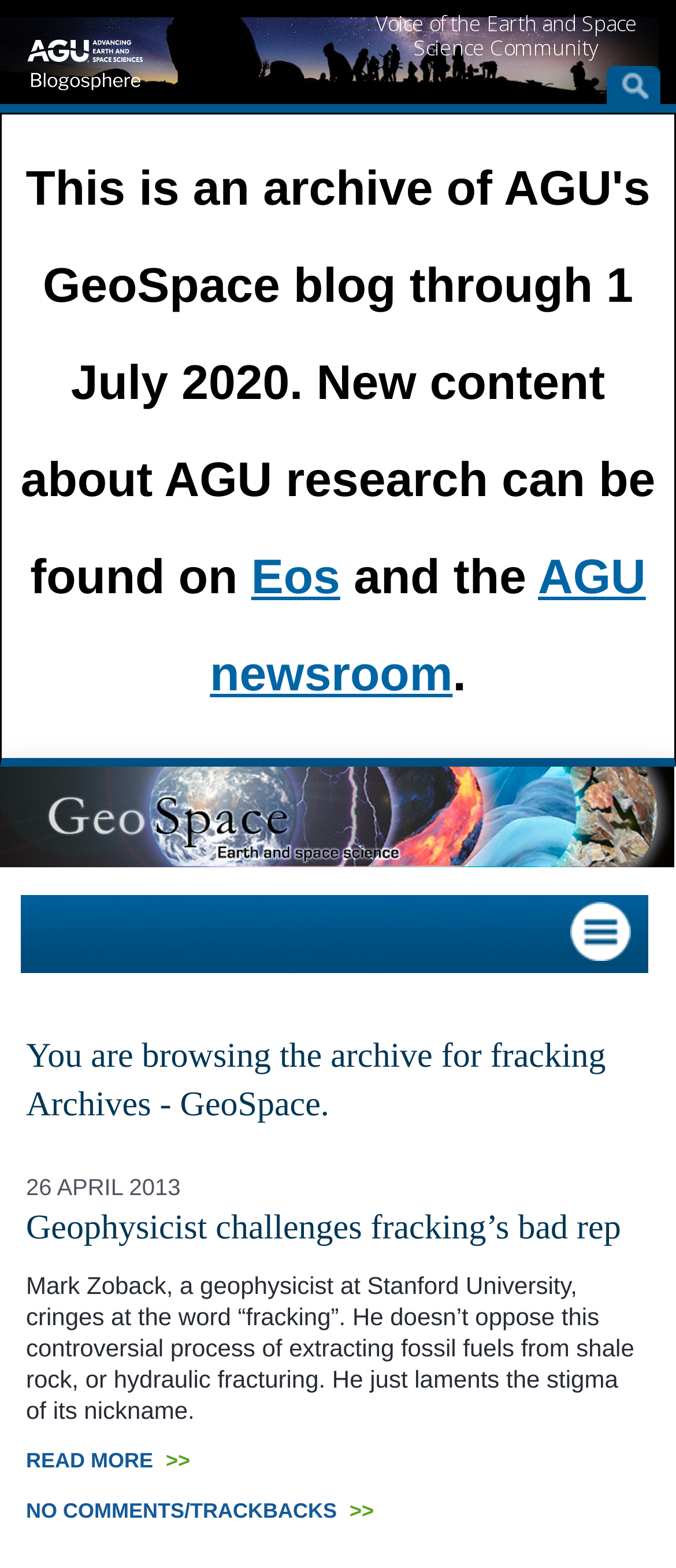Provide a short answer using a single word or phrase for the following question: 
What is the name of the blogosphere?

AGU Blogosphere